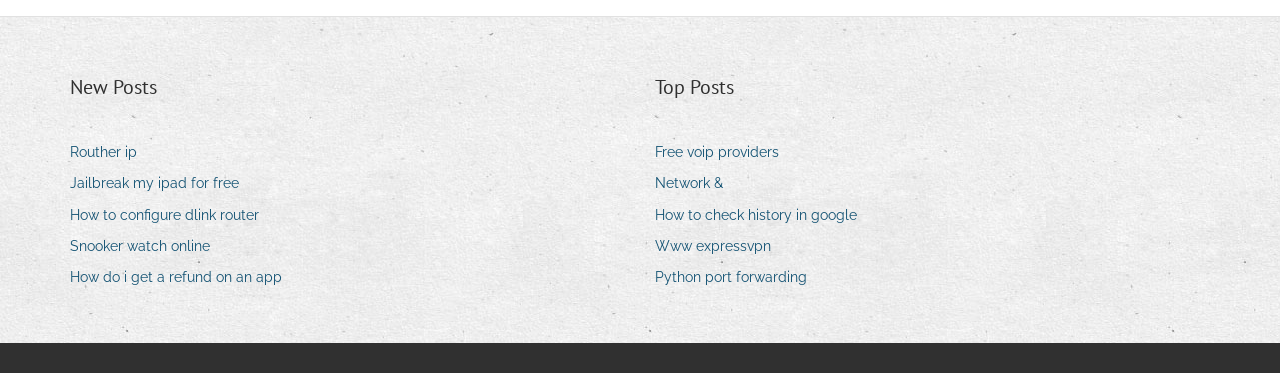What is the topic of the third link in the 'Top Posts' section?
Make sure to answer the question with a detailed and comprehensive explanation.

The third link in the 'Top Posts' section is 'How to check history in google', which suggests that the topic is related to checking Google history.